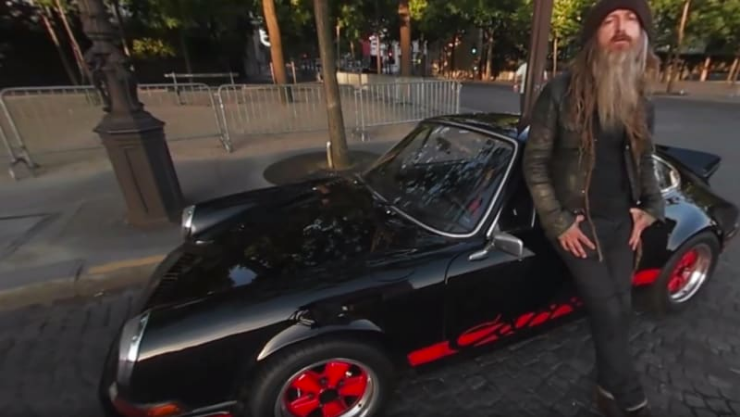Answer the question below with a single word or a brief phrase: 
What is the setting of the scene?

urban